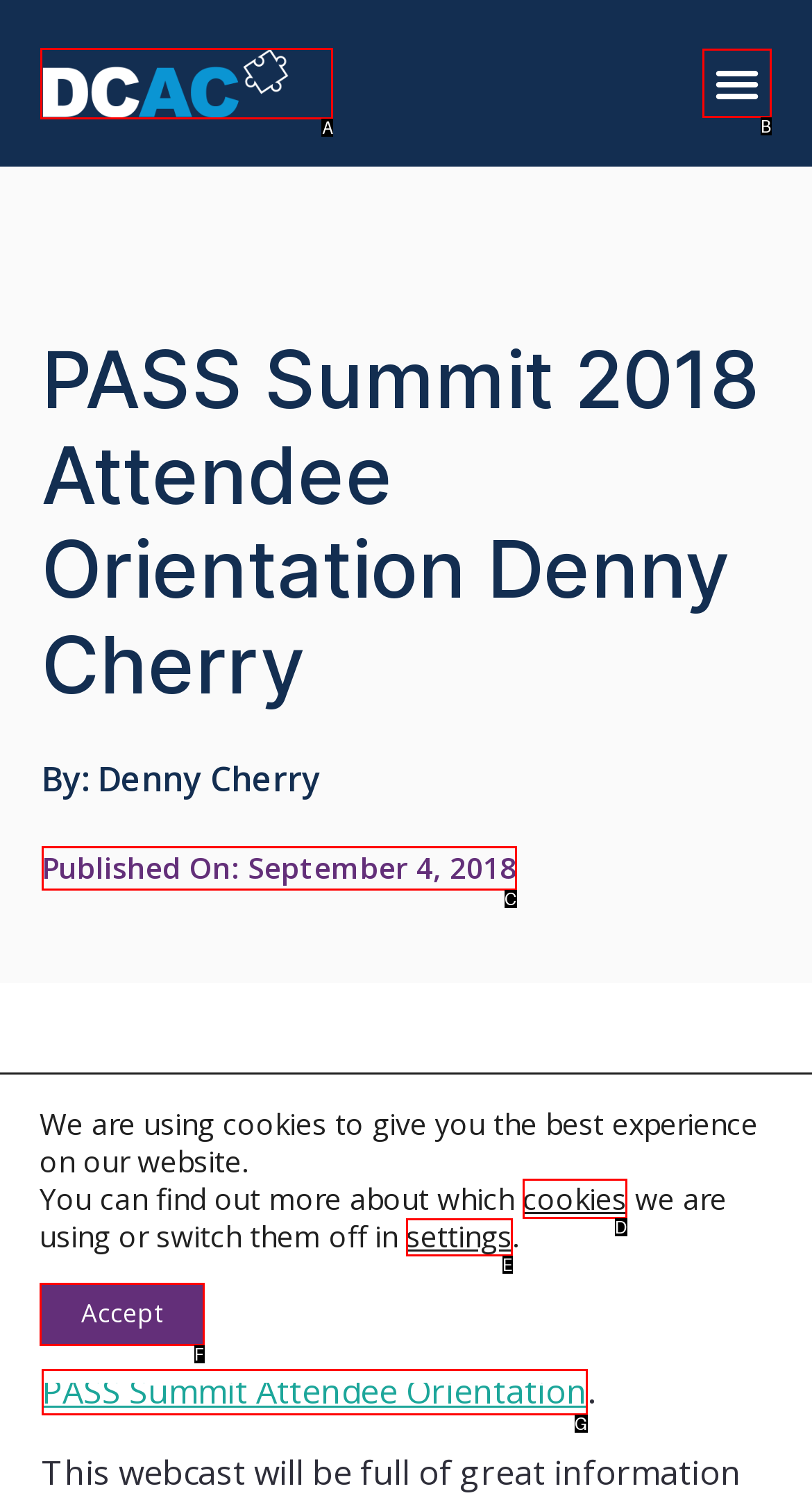Choose the option that matches the following description: Published On: September 4, 2018
Reply with the letter of the selected option directly.

C